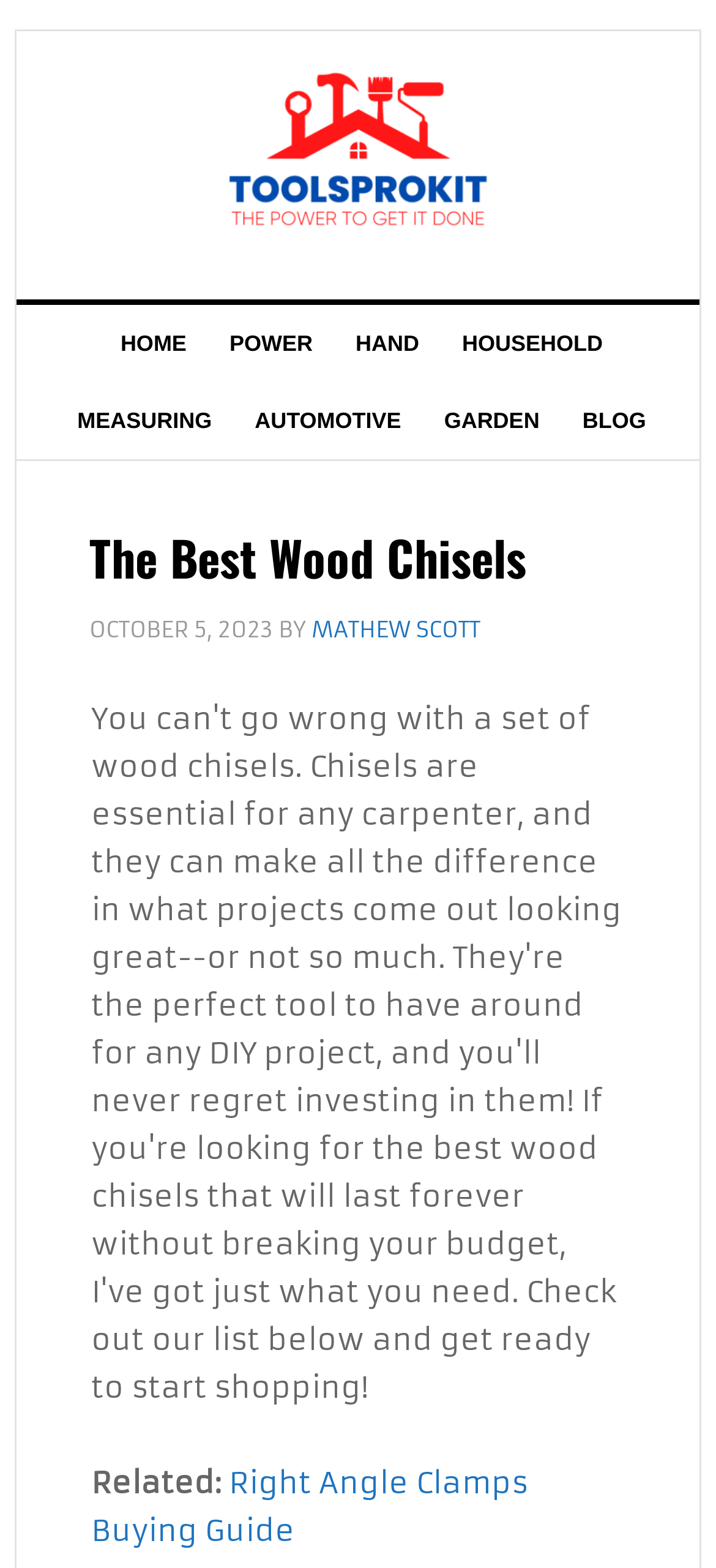Refer to the image and answer the question with as much detail as possible: What is the related article mentioned at the bottom?

I looked at the bottom of the webpage and found a related article section, which mentions 'Right Angle Clamps Buying Guide' as a related article.